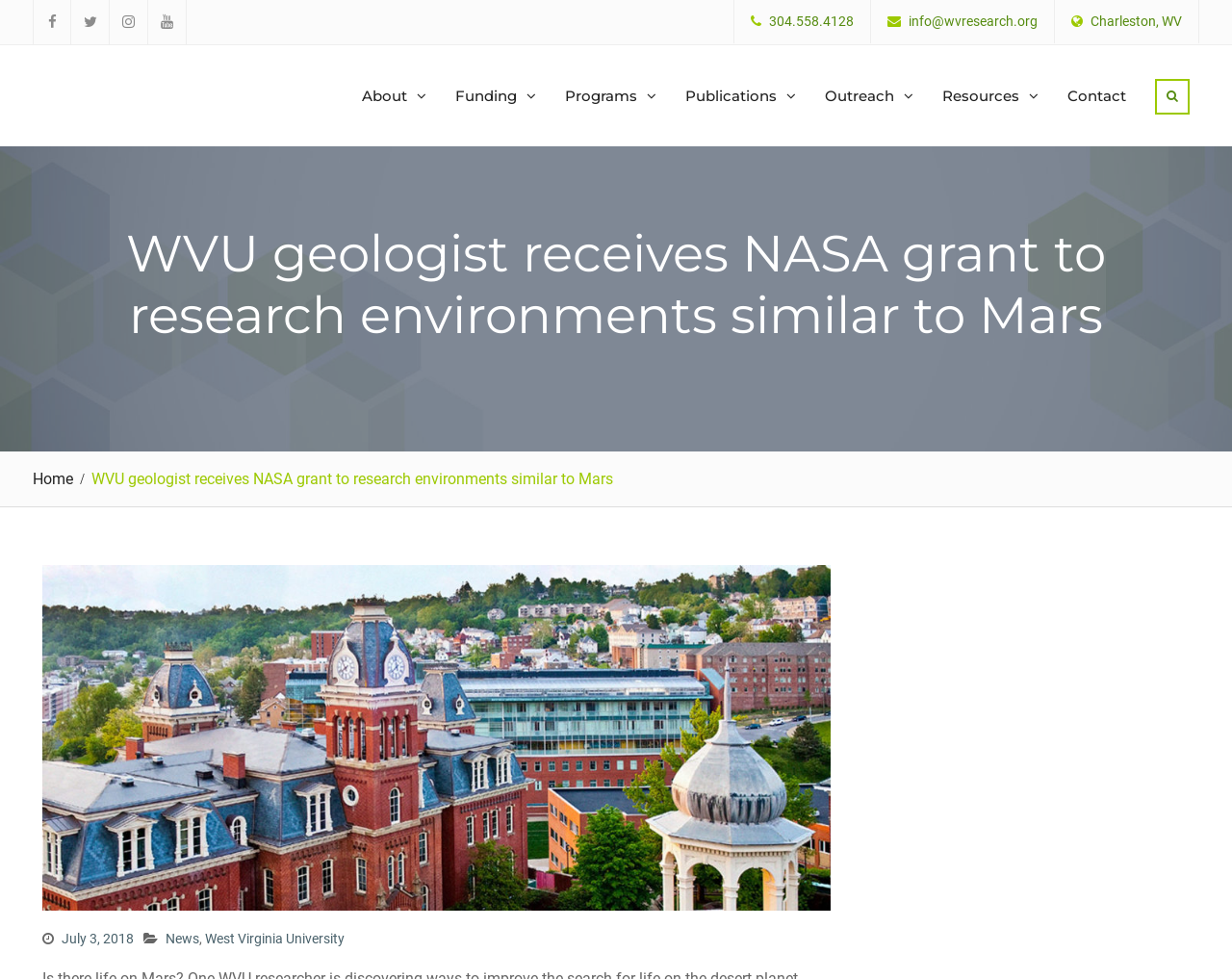Find the bounding box coordinates of the element to click in order to complete the given instruction: "Check the news."

[0.135, 0.951, 0.162, 0.966]